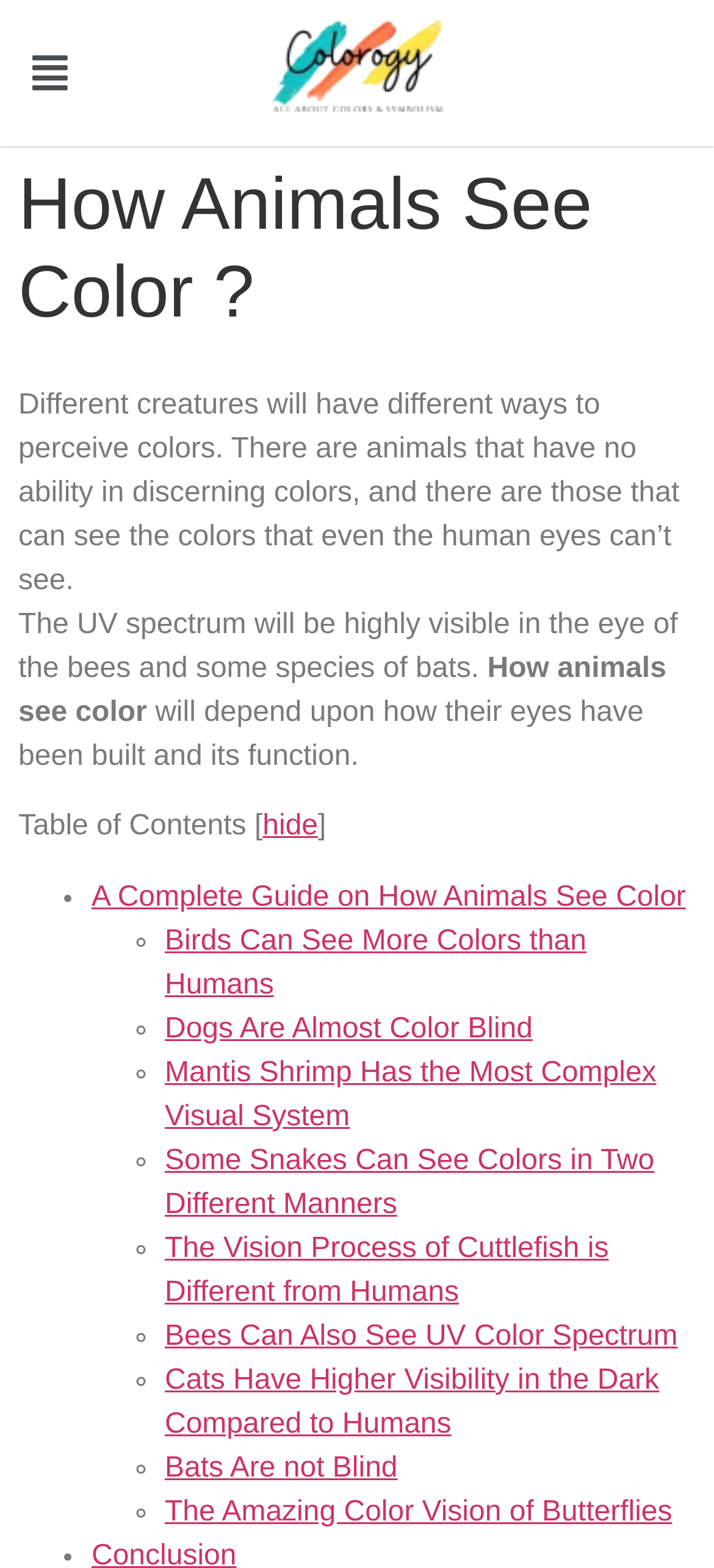Specify the bounding box coordinates of the region I need to click to perform the following instruction: "Explore 'The Amazing Color Vision of Butterflies'". The coordinates must be four float numbers in the range of 0 to 1, i.e., [left, top, right, bottom].

[0.231, 0.954, 0.941, 0.974]